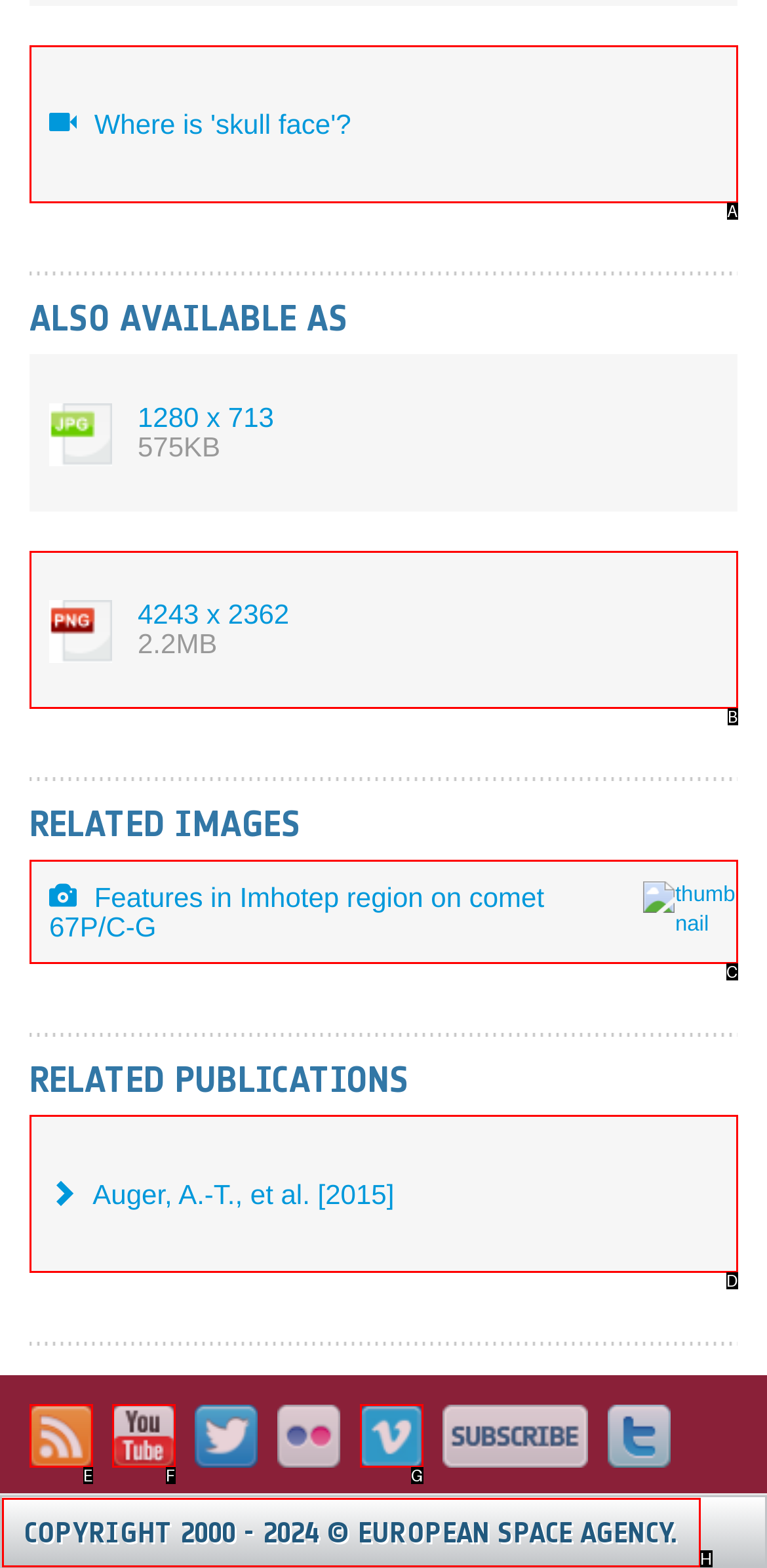Select the letter that corresponds to this element description: 4243 x 2362 2.2MB
Answer with the letter of the correct option directly.

B